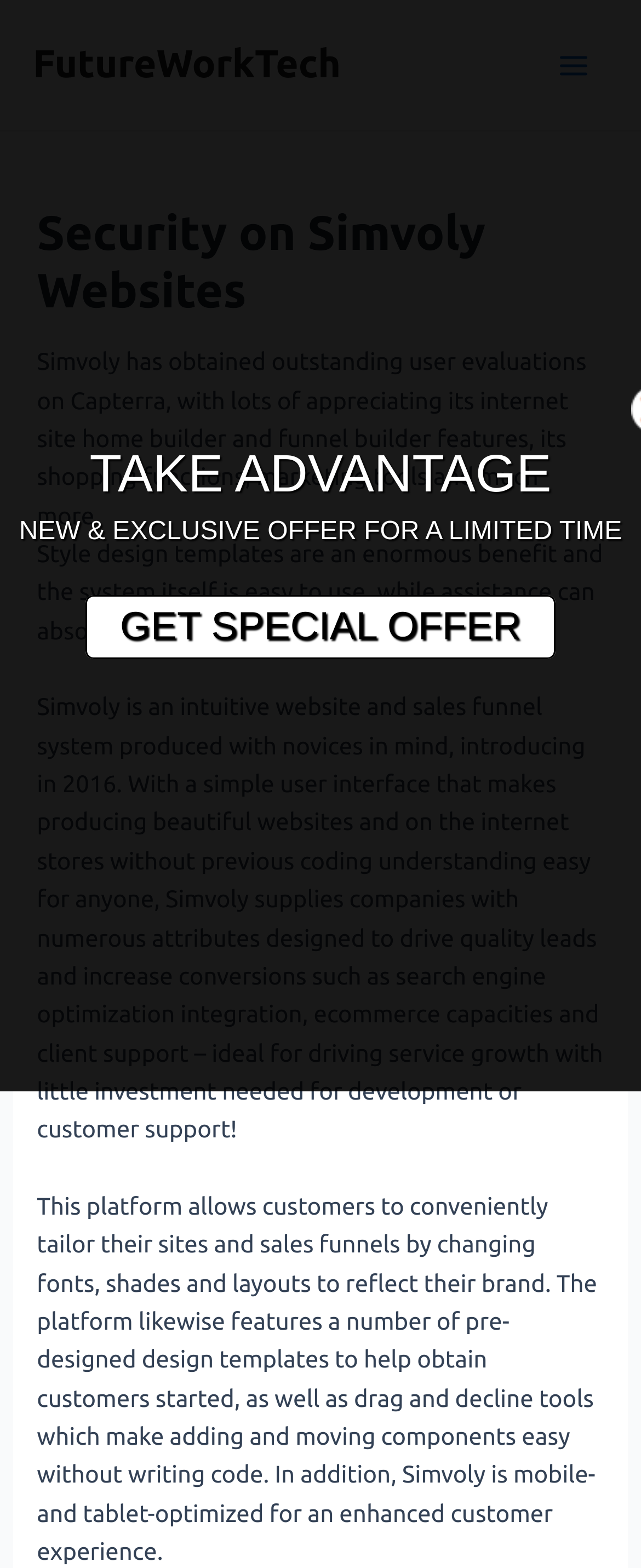Given the element description "GET SPECIAL OFFER" in the screenshot, predict the bounding box coordinates of that UI element.

[0.133, 0.379, 0.867, 0.42]